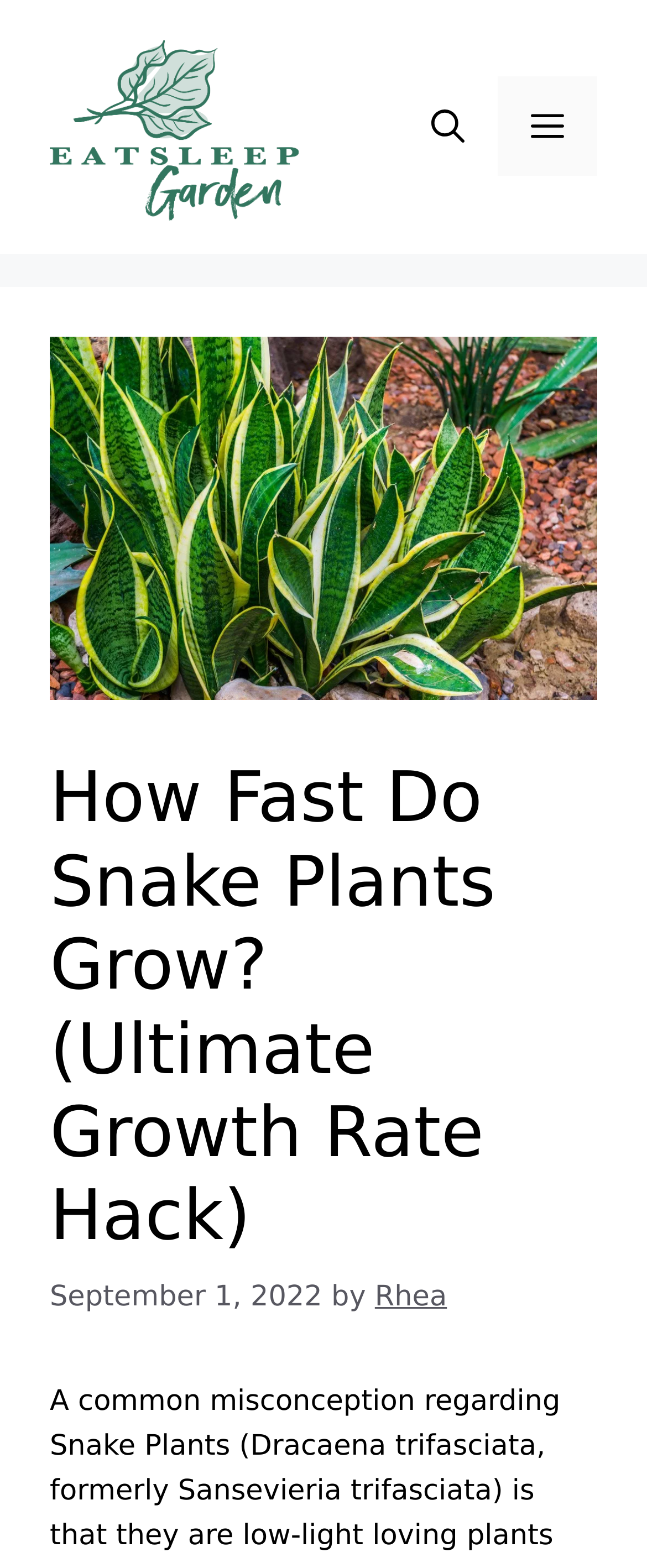Create a detailed description of the webpage's content and layout.

The webpage is about Snake Plants, specifically discussing their growth rate. At the top of the page, there is a banner with the site's name "Eat, Sleep, Garden" accompanied by an image of the same name. Below the banner, there is a navigation section with a mobile toggle button, a link to open a search bar, and a menu button that controls the primary menu.

On the left side of the page, there is a large image of a Snake Plant, taking up most of the vertical space. To the right of the image, there is a header section with a heading that reads "How Fast Do Snake Plants Grow? (Ultimate Growth Rate Hack)". Below the heading, there is a timestamp indicating that the article was published on September 1, 2022, followed by the author's name, "Rhea".

The overall structure of the page is divided into two main sections: the image of the Snake Plant on the left and the article's metadata on the right. The navigation section is located at the top right corner of the page.